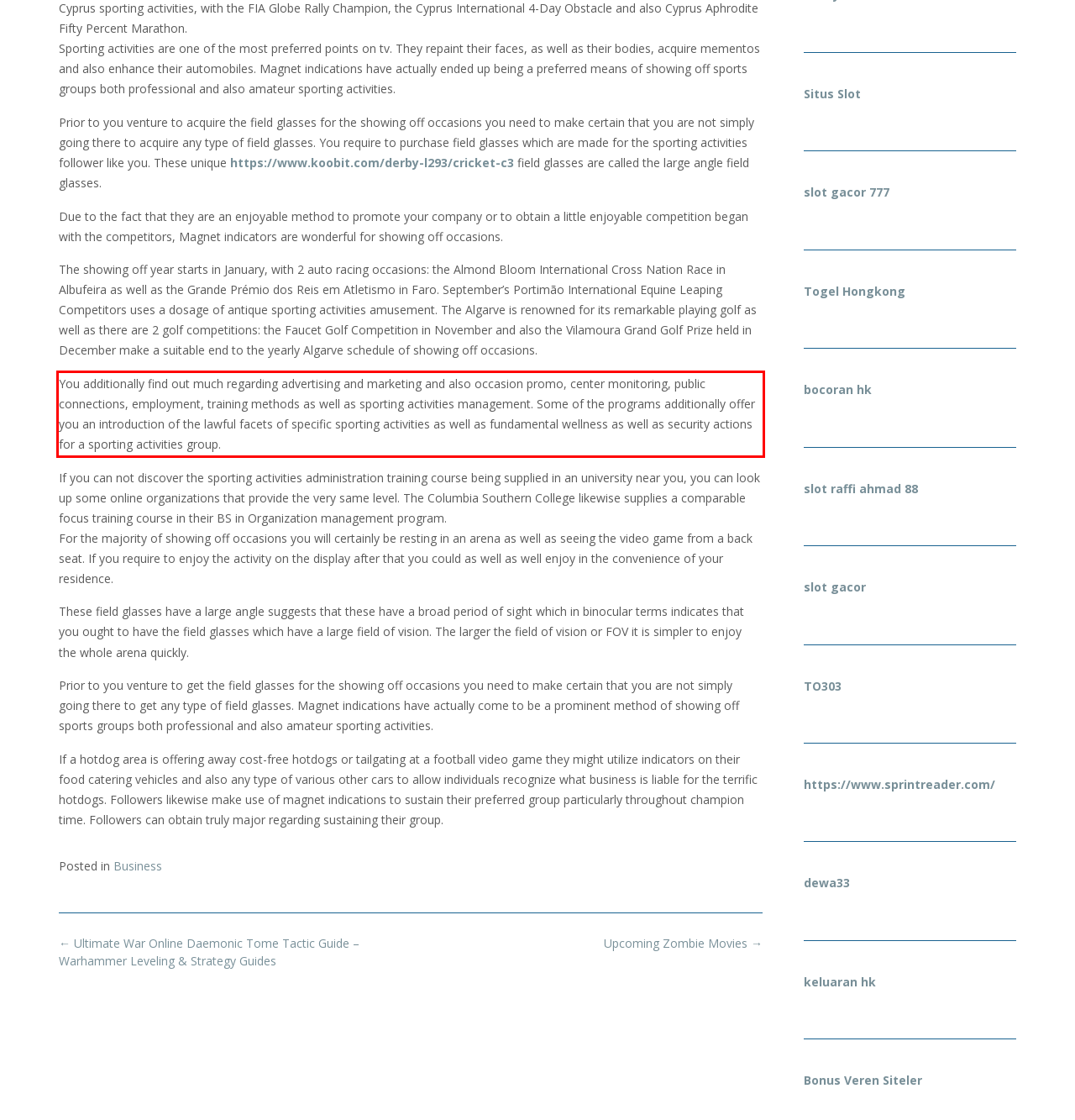Please identify and extract the text content from the UI element encased in a red bounding box on the provided webpage screenshot.

You additionally find out much regarding advertising and marketing and also occasion promo, center monitoring, public connections, employment, training methods as well as sporting activities management. Some of the programs additionally offer you an introduction of the lawful facets of specific sporting activities as well as fundamental wellness as well as security actions for a sporting activities group.